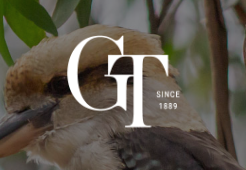What is the year mentioned in the logo?
Please respond to the question with a detailed and thorough explanation.

The logo includes the phrase 'SINCE 1889', which highlights the hotel's long-standing presence since the 19th century, indicating that the hotel has a rich history and tradition.